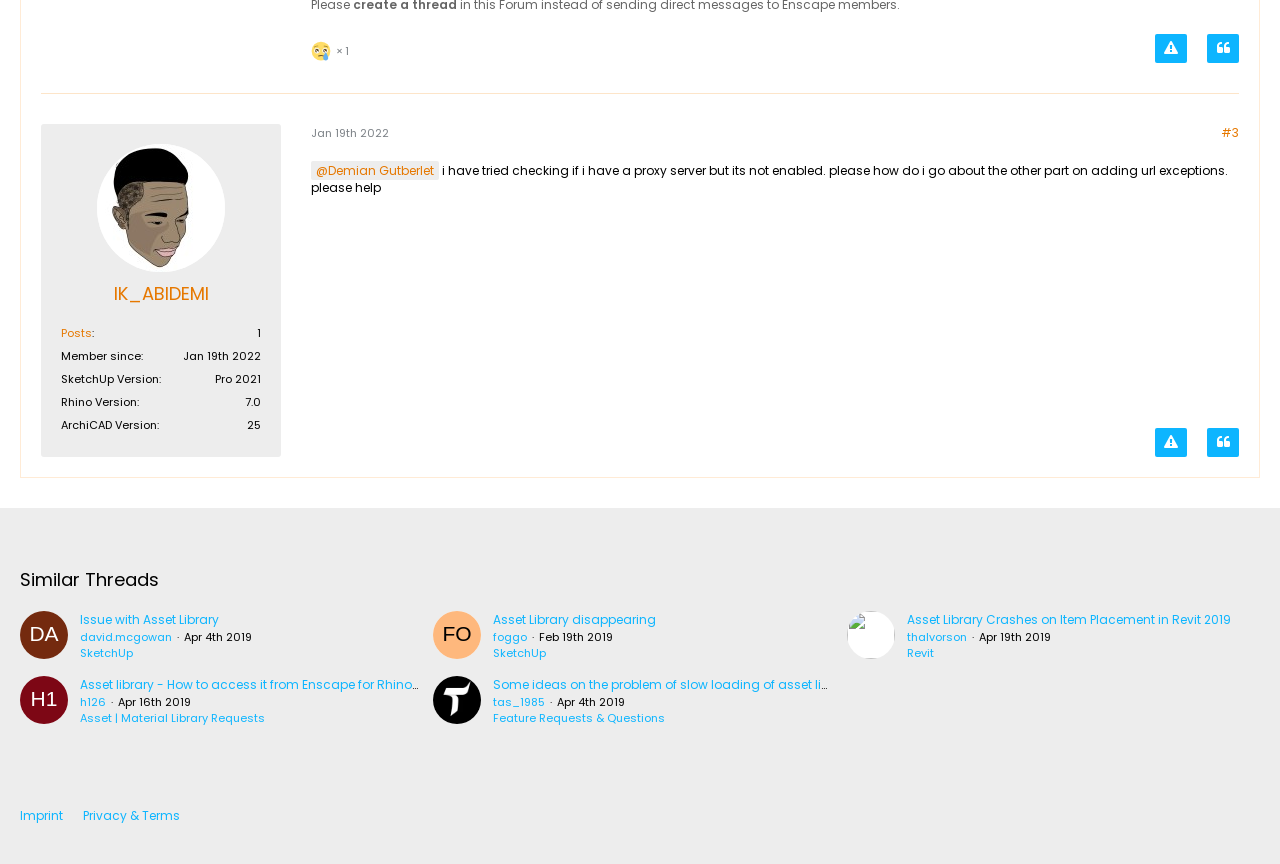From the details in the image, provide a thorough response to the question: What is the time when the thread was posted?

I found the time by looking at the time element located next to the link 'Jan 19th 2022', which indicates the time when the thread was posted.